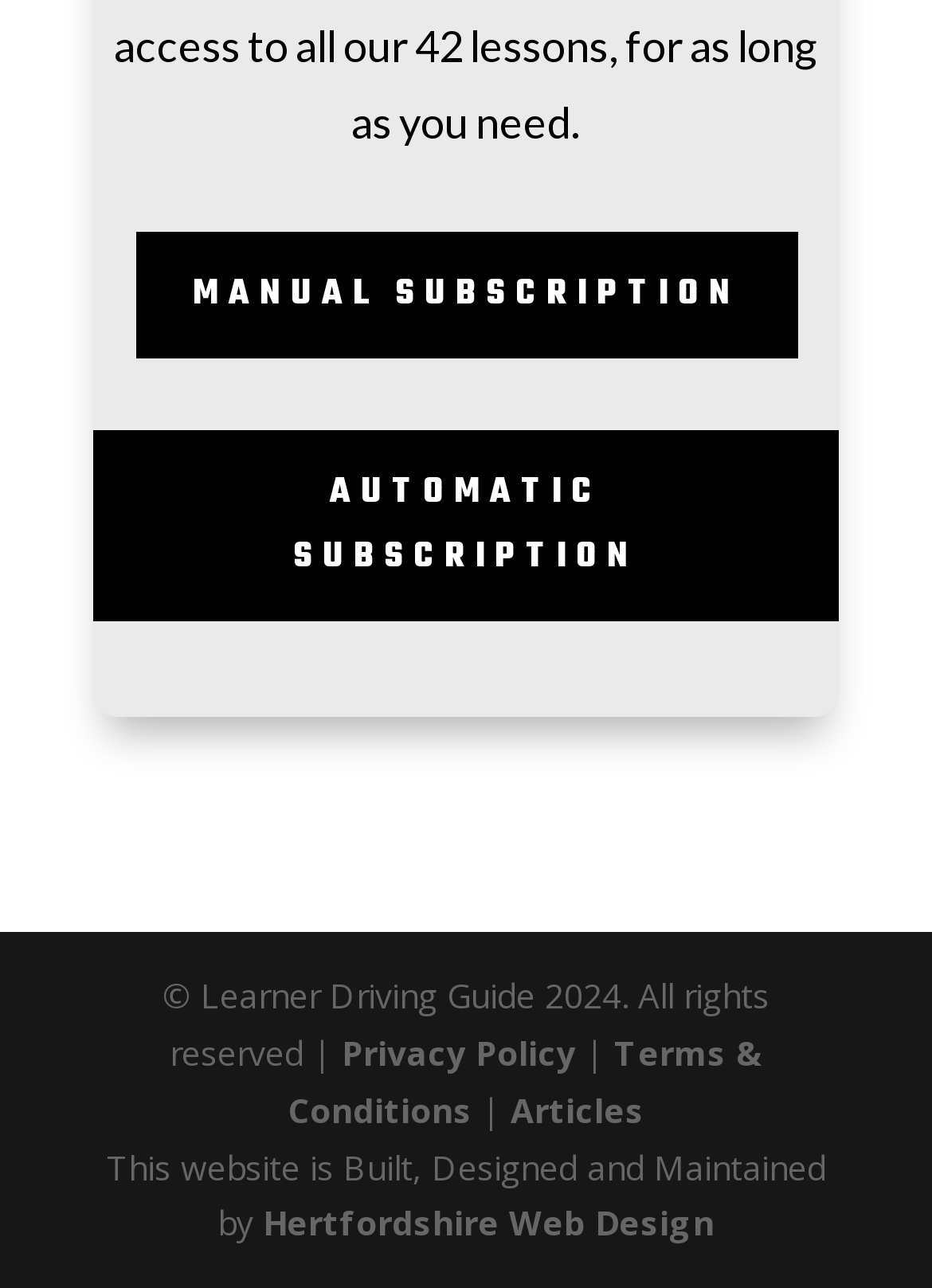Provide the bounding box coordinates of the HTML element this sentence describes: "Manual Subscription". The bounding box coordinates consist of four float numbers between 0 and 1, i.e., [left, top, right, bottom].

[0.145, 0.181, 0.855, 0.279]